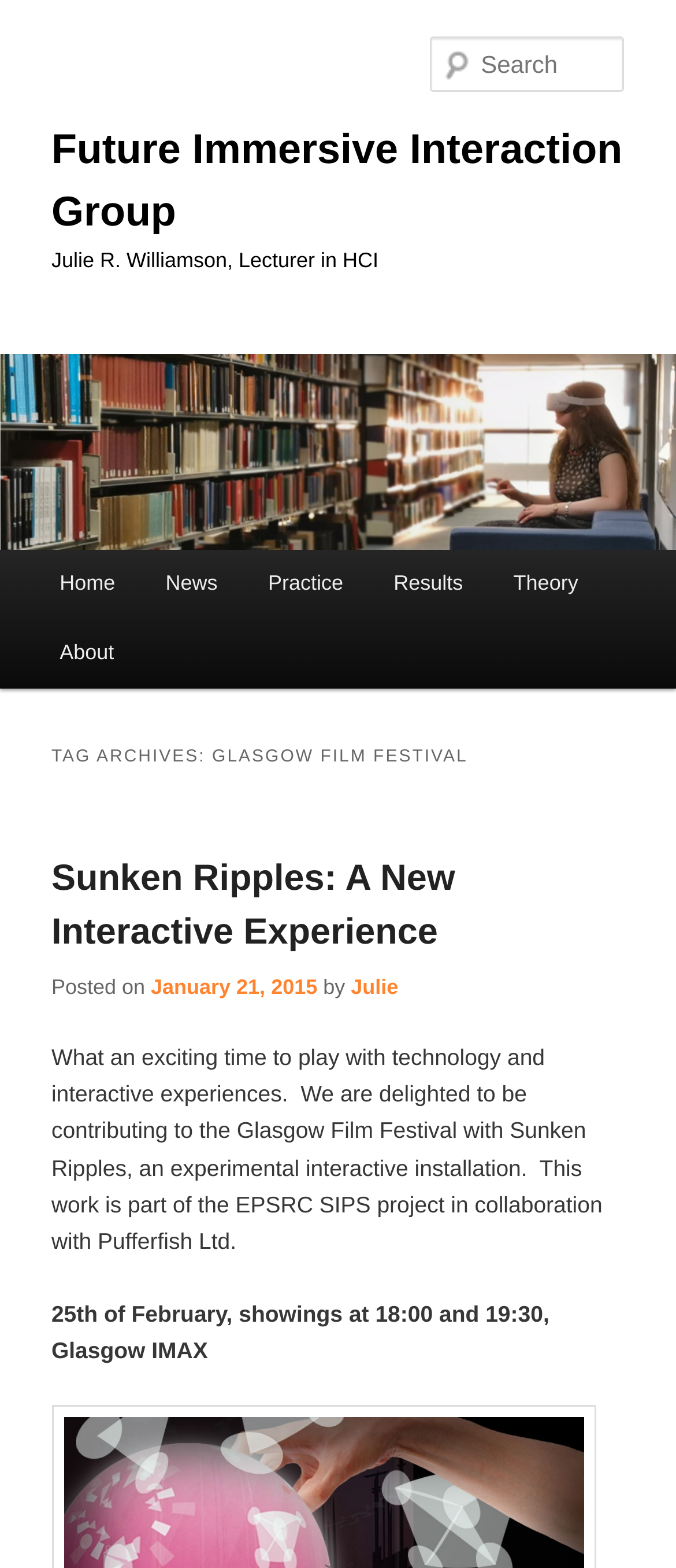Provide the text content of the webpage's main heading.

Future Immersive Interaction Group